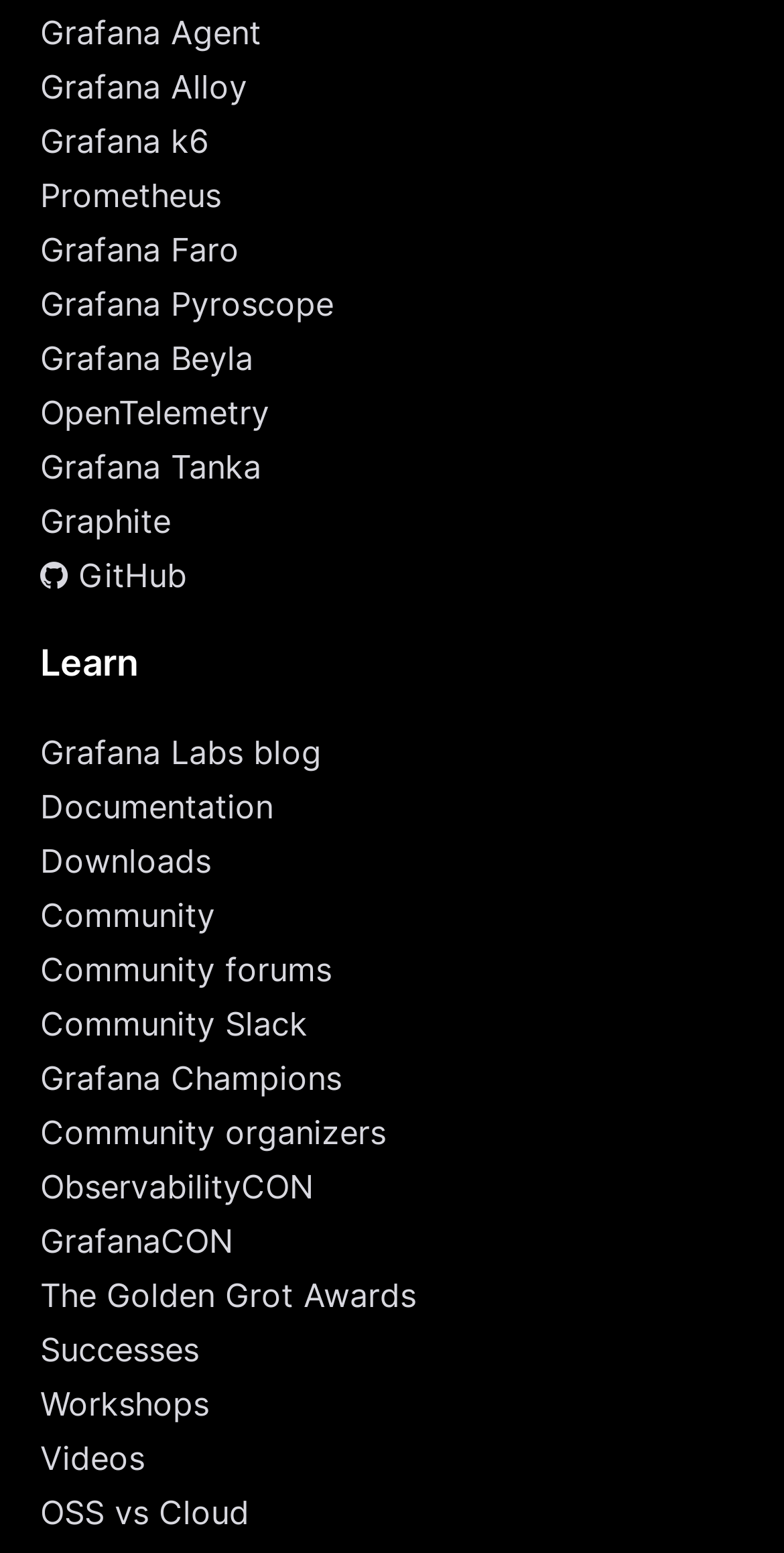Please determine the bounding box coordinates for the UI element described as: "The Golden Grot Awards".

[0.051, 0.82, 0.949, 0.849]